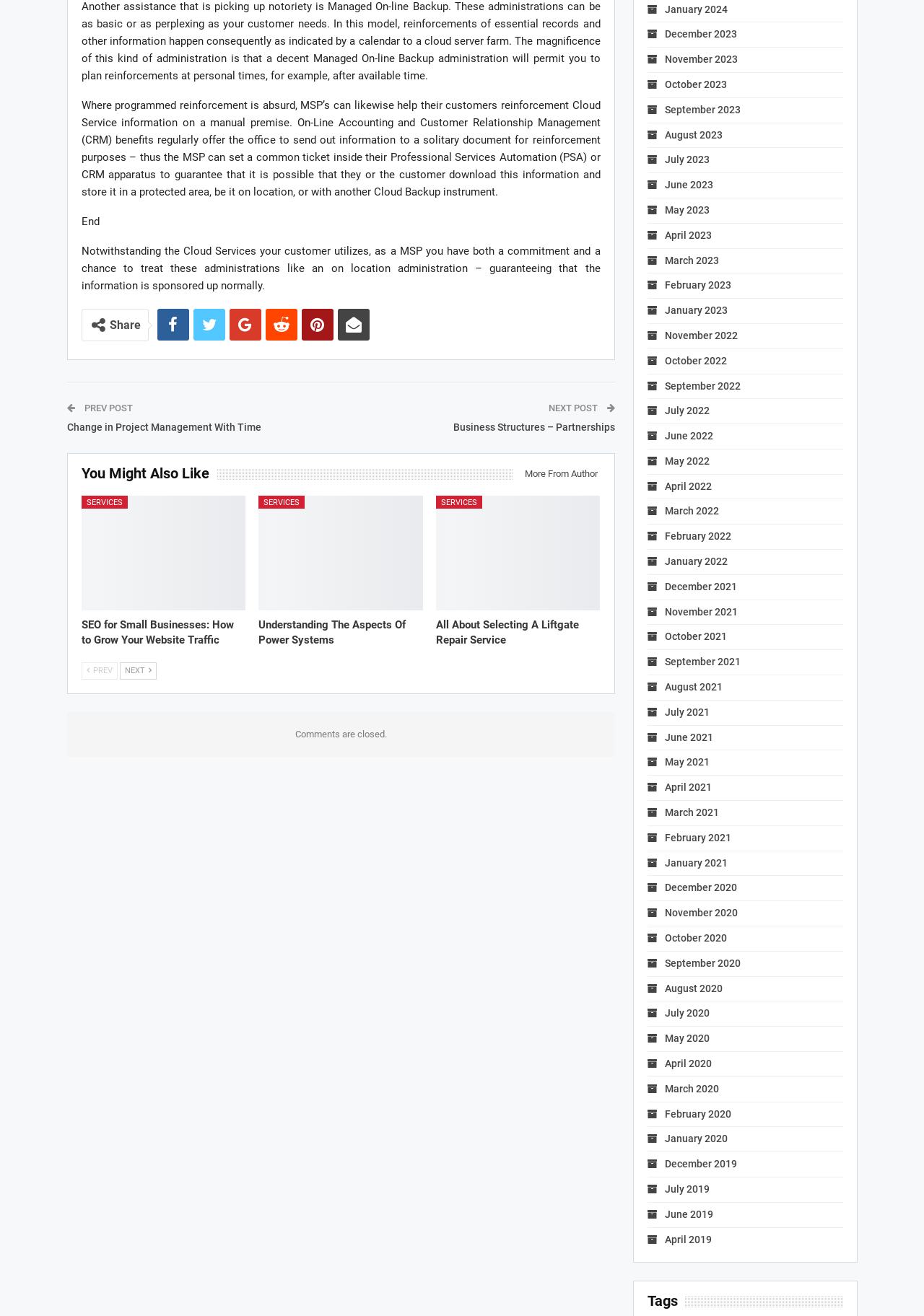Find the bounding box coordinates of the clickable element required to execute the following instruction: "View next post". Provide the coordinates as four float numbers between 0 and 1, i.e., [left, top, right, bottom].

[0.593, 0.306, 0.649, 0.314]